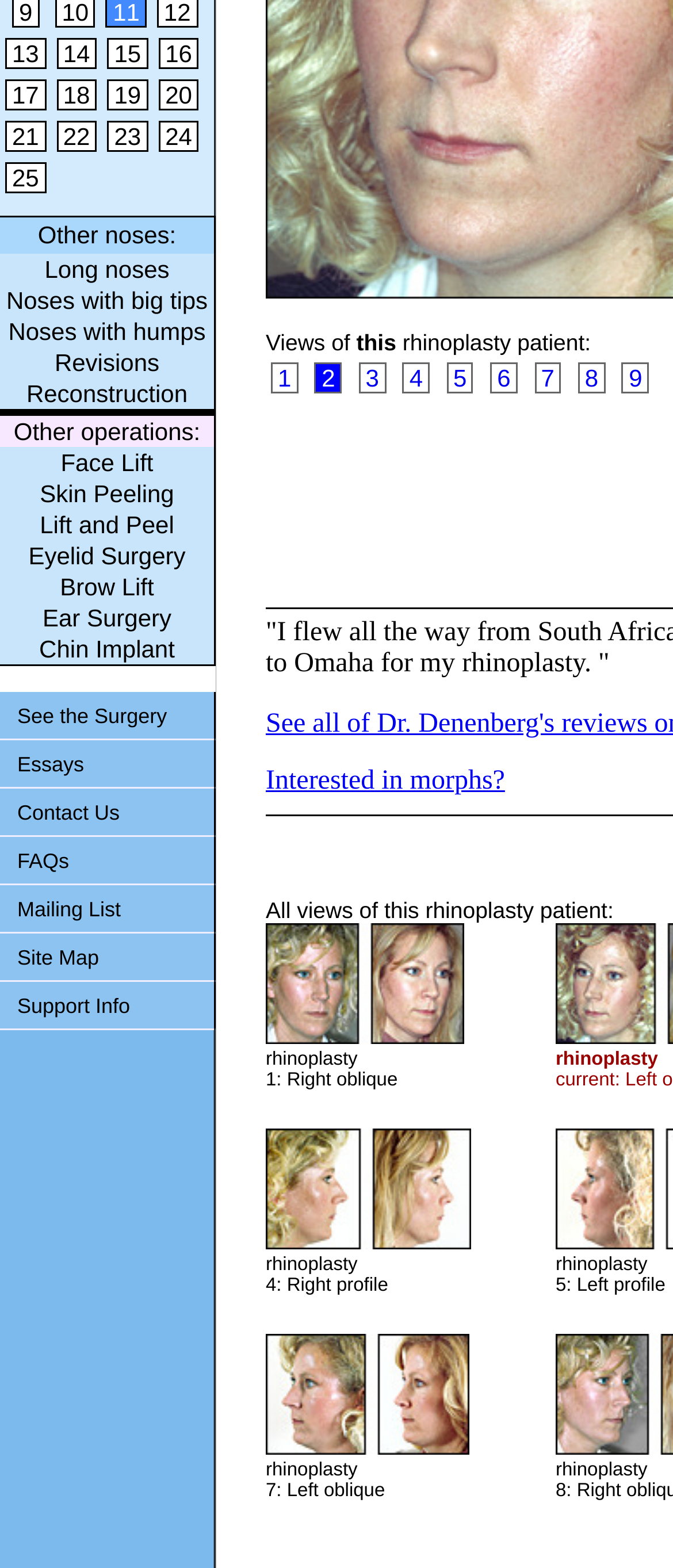Determine the bounding box for the UI element described here: "8".

[0.859, 0.231, 0.899, 0.251]